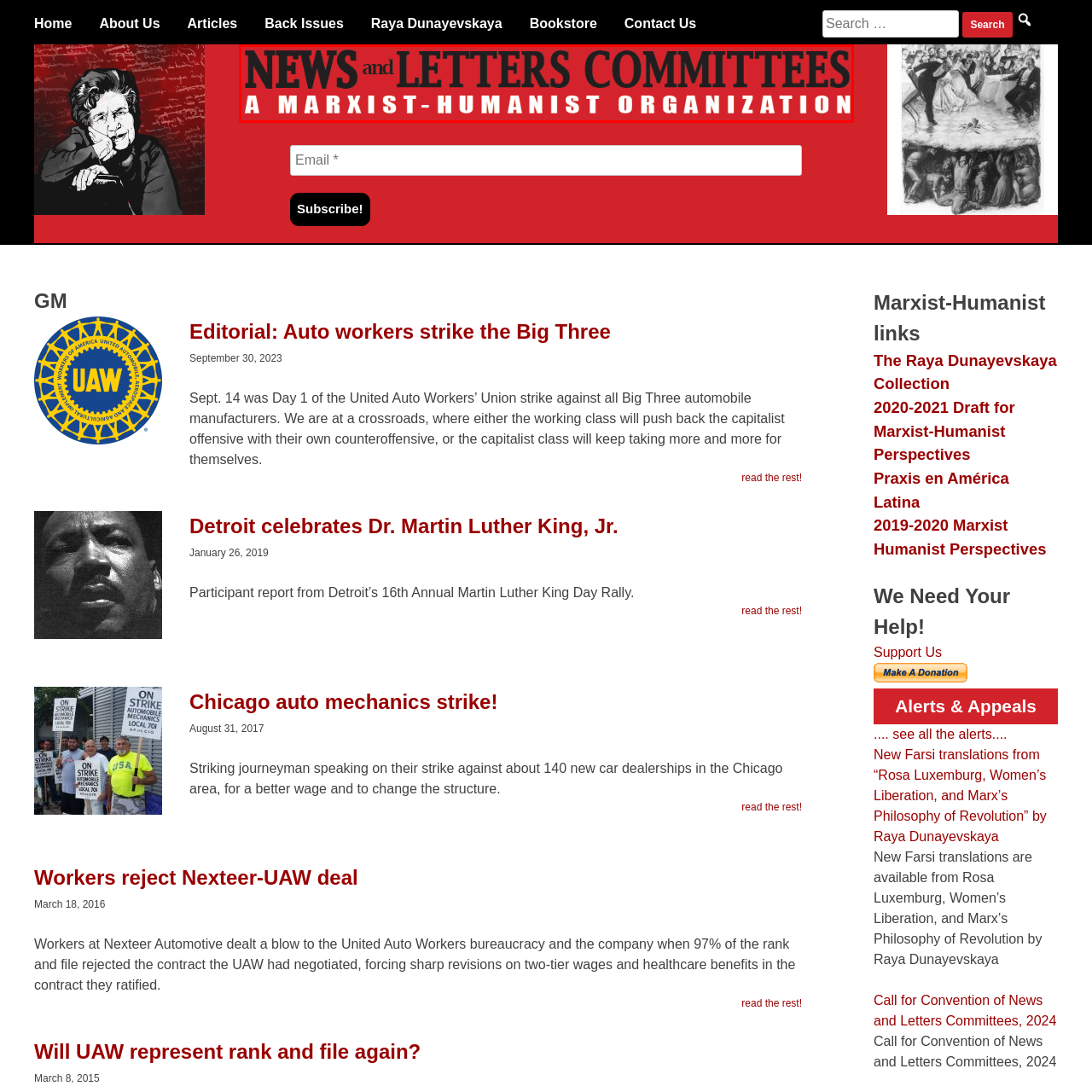Pay close attention to the image within the red perimeter and provide a detailed answer to the question that follows, using the image as your primary source: 
What is the focus of the 'News and Letters Committees'?

The question asks about the focus of the 'News and Letters Committees'. The image suggests that the organization's focus is on Marxist humanism, which is reflected in its logo design and typography, implying a commitment to social justice and the empowerment of individuals through collective thought and action.